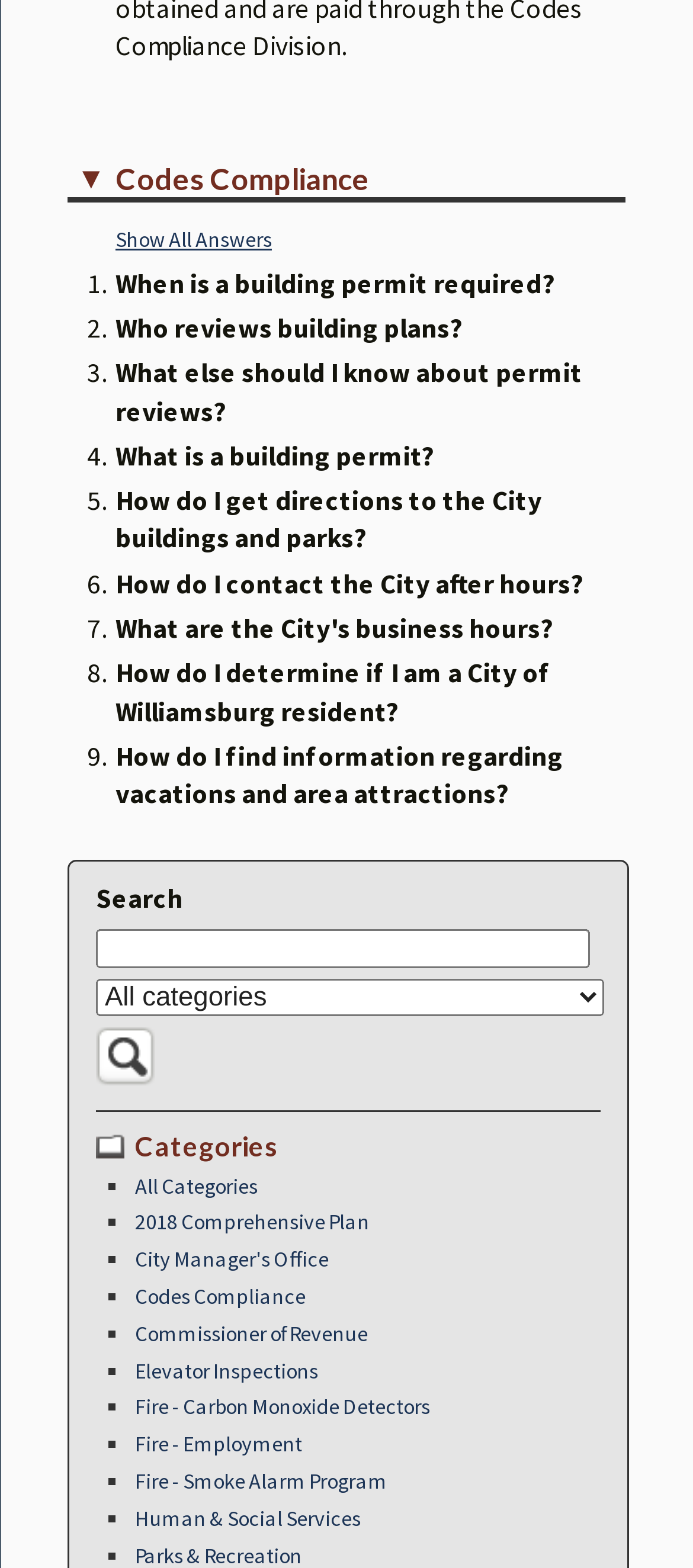Identify the bounding box coordinates of the specific part of the webpage to click to complete this instruction: "Search for something".

[0.138, 0.592, 0.851, 0.617]